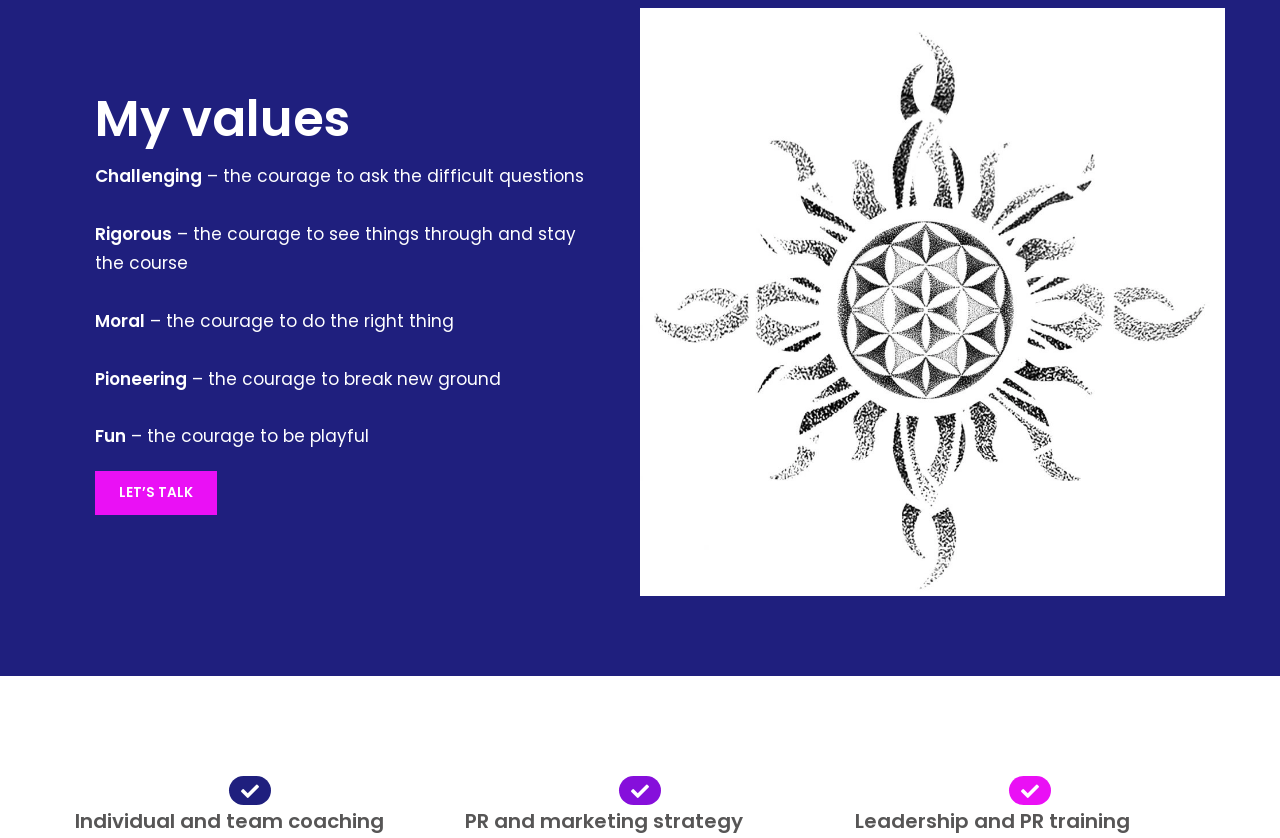Give a concise answer of one word or phrase to the question: 
How many coaching services are mentioned?

3